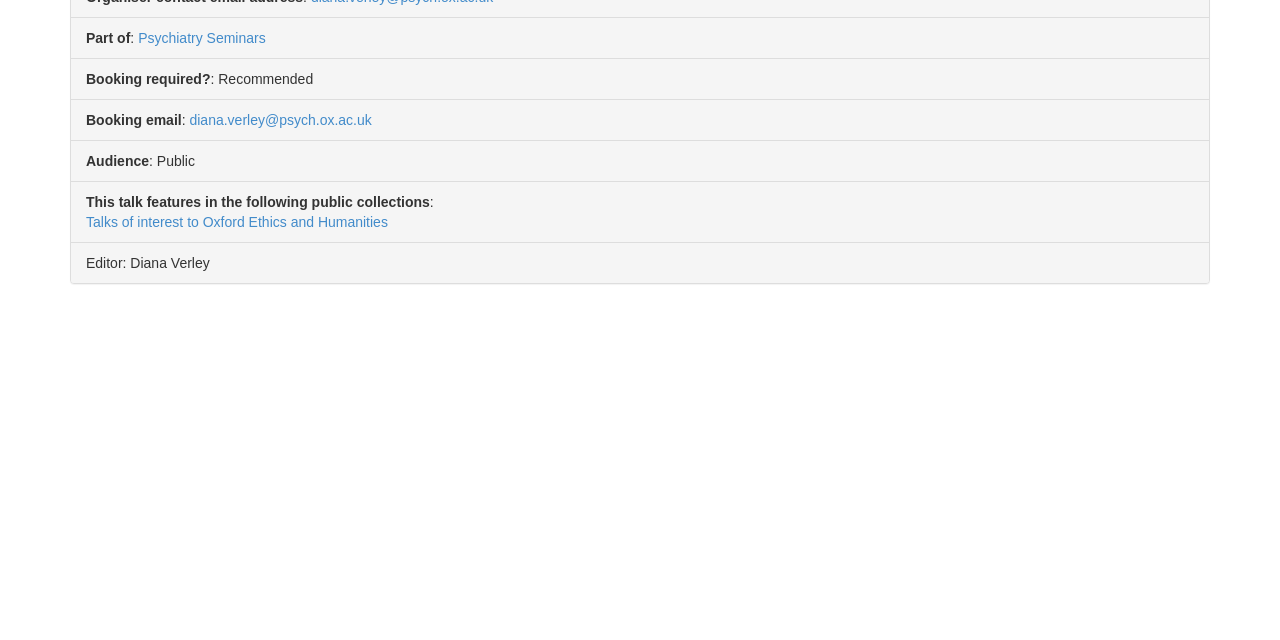Using the element description provided, determine the bounding box coordinates in the format (top-left x, top-left y, bottom-right x, bottom-right y). Ensure that all values are floating point numbers between 0 and 1. Element description: Psychiatry Seminars

[0.108, 0.047, 0.208, 0.072]